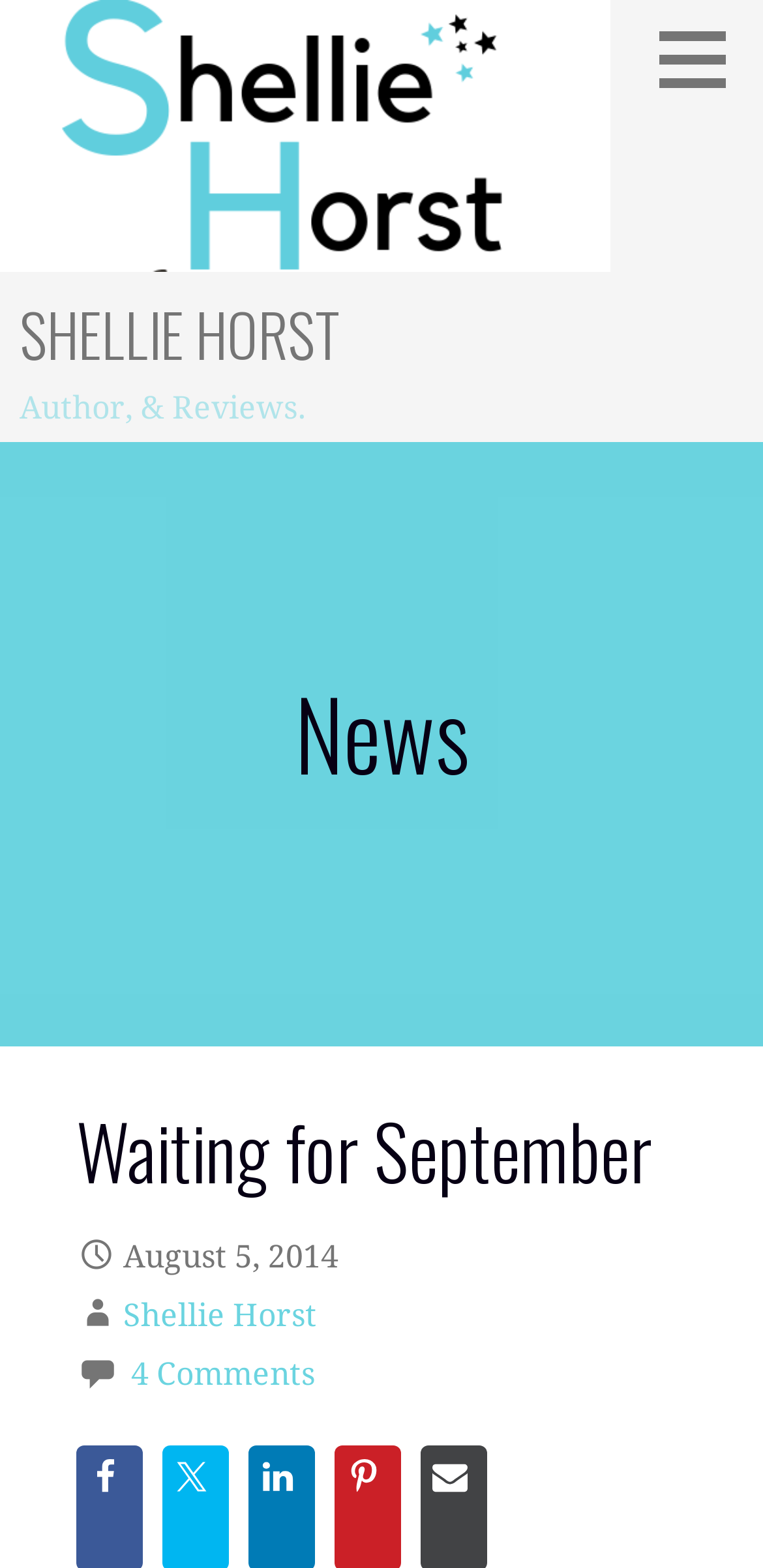Provide a thorough description of the webpage's content and layout.

The webpage is a blog post titled "Waiting for September" by Shellie Horst. At the top right corner, there is a button. Below it, on the left side, is a link to the author's profile, accompanied by an image of Shellie Horst. Next to the image is a link to the author's name, "SHELLIE HORST", and a brief description "Author, & Reviews.".

The main content of the page is divided into sections, with a heading "News" at the top. Below the heading, there is a subheading "Waiting for September" which is a header. The post's date, "August 5, 2014", is displayed below the subheading. The post's content is not explicitly described, but it has links to the author's name and a comment section with 4 comments. The comment section is accompanied by five small images, likely social media icons, aligned horizontally below the comment count.

Overall, the webpage has a simple layout, with a focus on the blog post's content and the author's information.